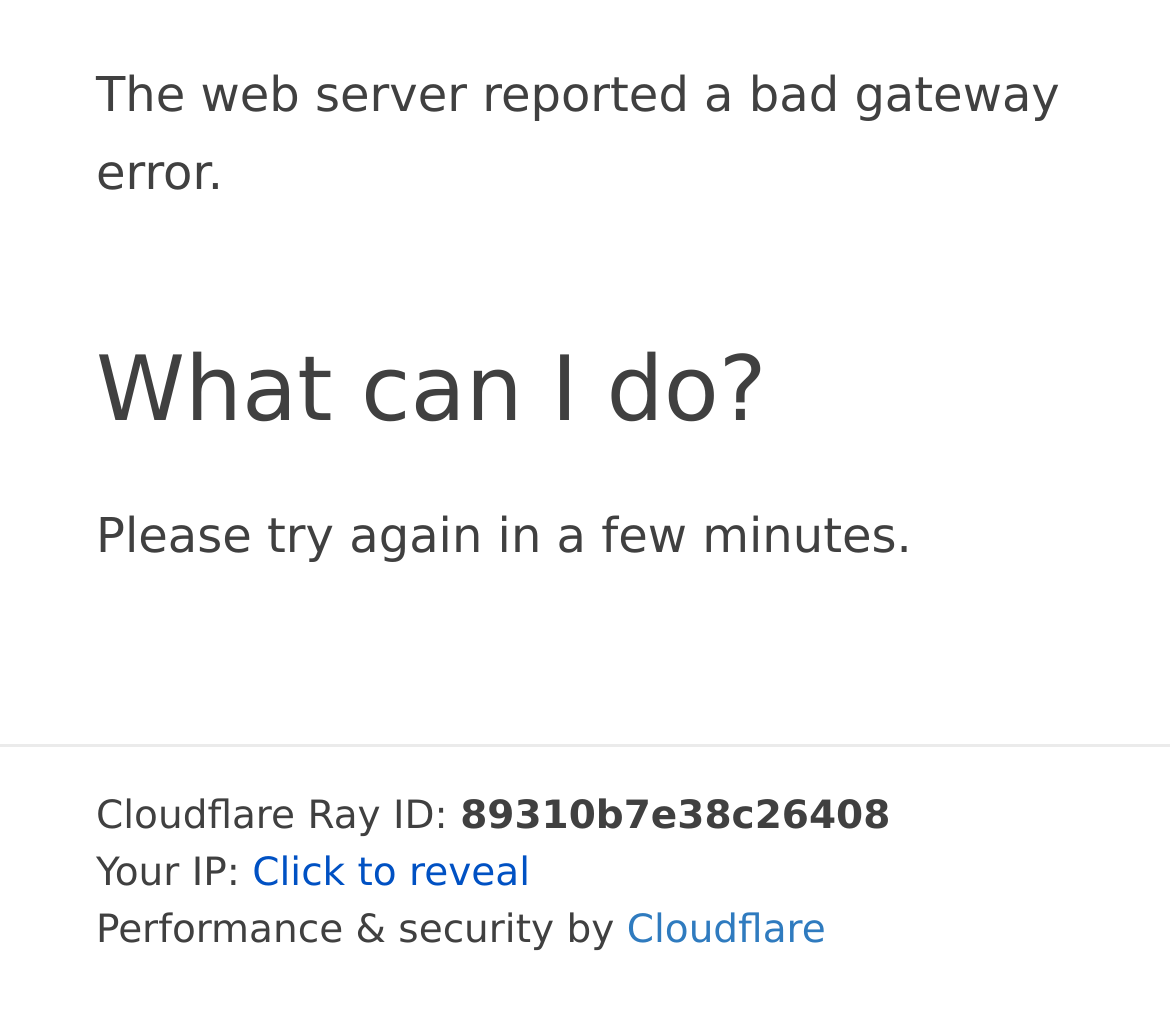What is providing performance and security?
Carefully examine the image and provide a detailed answer to the question.

The link element with the text 'Cloudflare' is located at the bottom of the webpage, and the surrounding text 'Performance & security by' indicates that Cloudflare is providing performance and security services for the webpage.